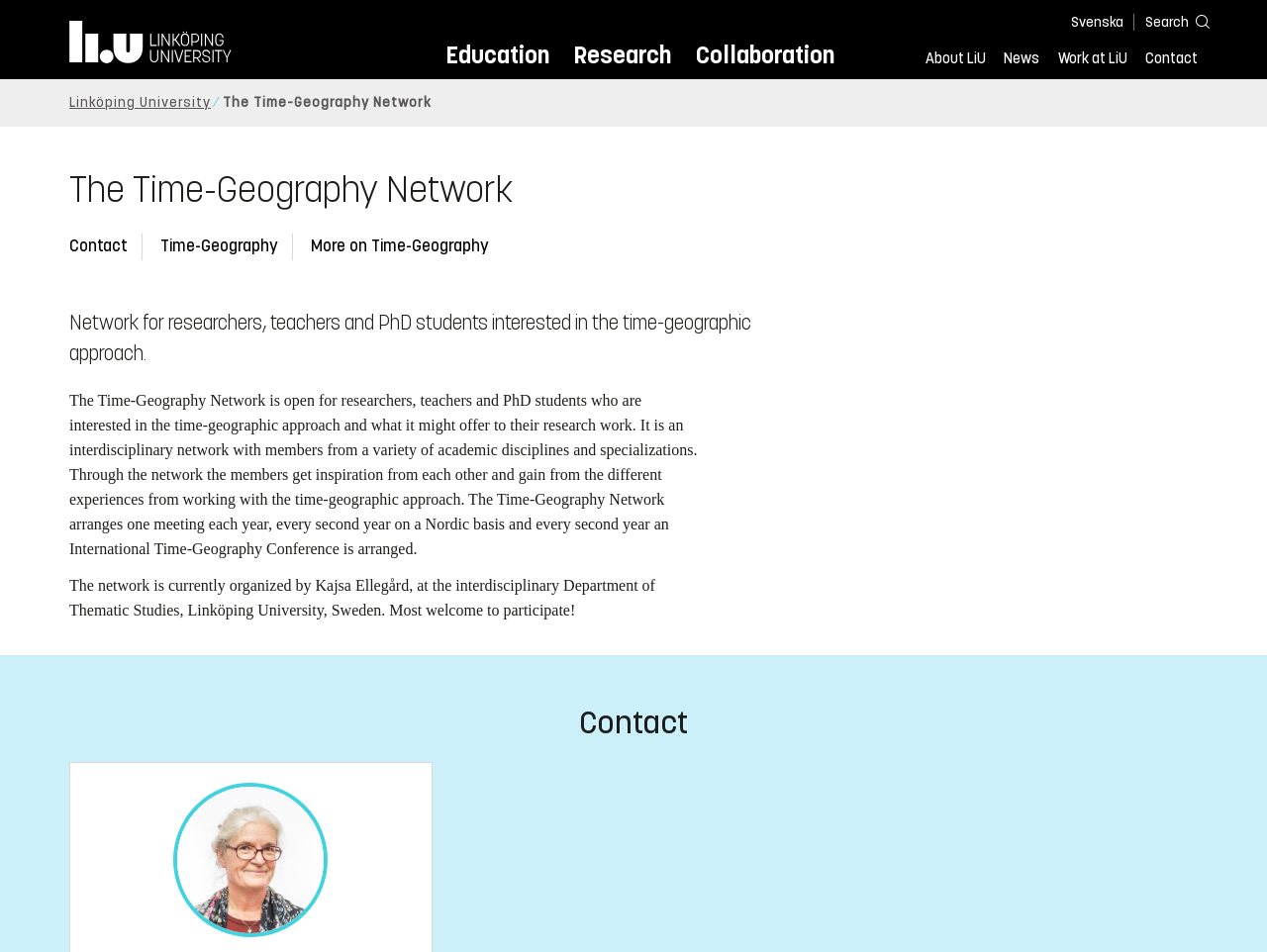Who organizes the network?
Answer the question with a thorough and detailed explanation.

I found the answer by reading the static text element that says 'The network is currently organized by Kajsa Ellegård, at the interdisciplinary Department of Thematic Studies, Linköping University, Sweden.'